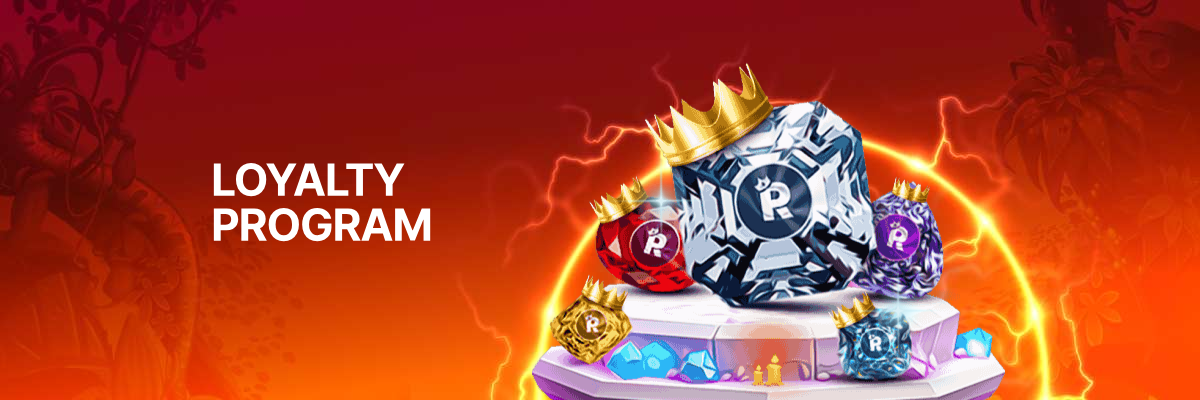What is the color of the gradient background?
Your answer should be a single word or phrase derived from the screenshot.

orange to deep red